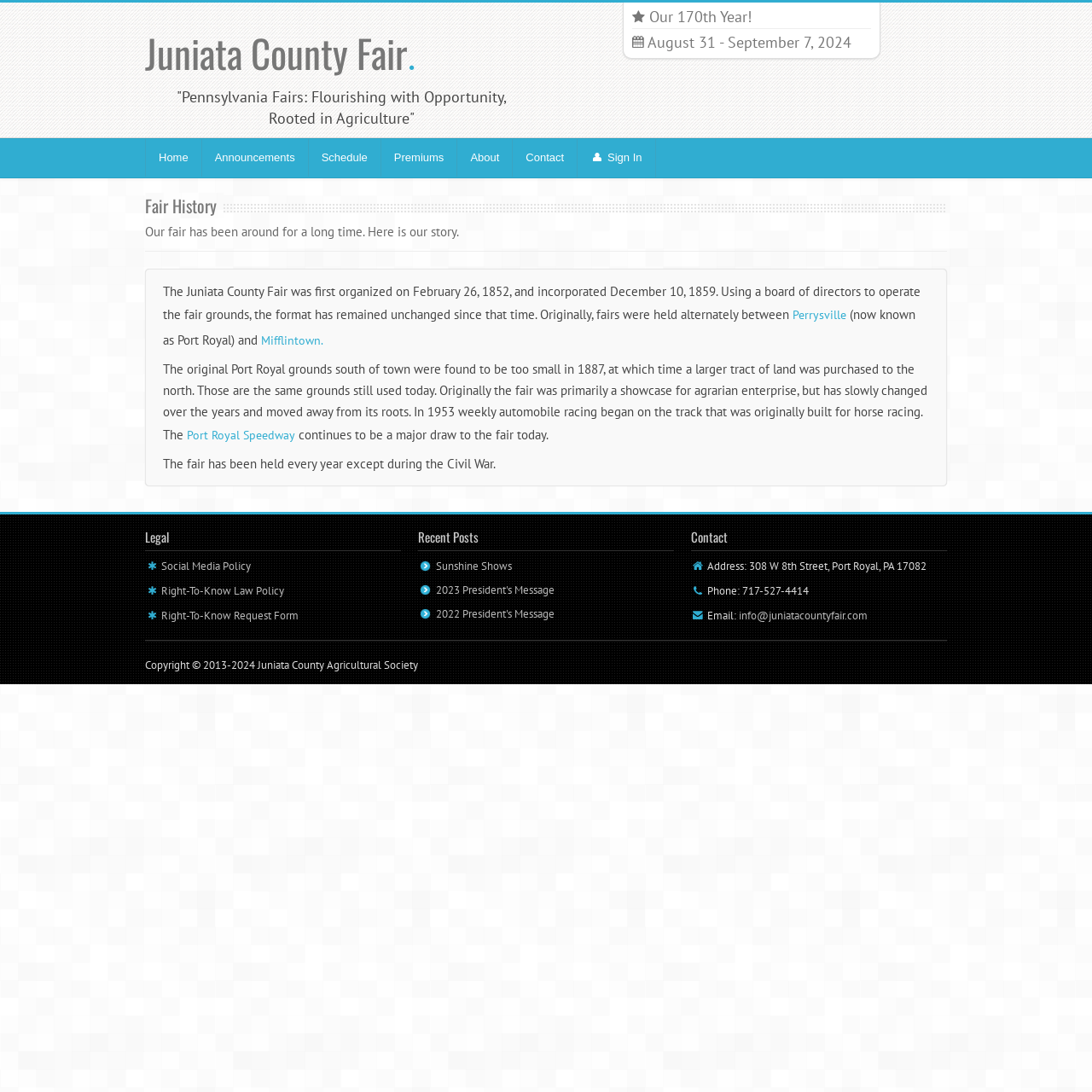What is the location of the fair?
Using the details shown in the screenshot, provide a comprehensive answer to the question.

The webpage mentions the address '308 W 8th Street, Port Royal, PA 17082' which indicates that the location of the fair is Port Royal, Pennsylvania.